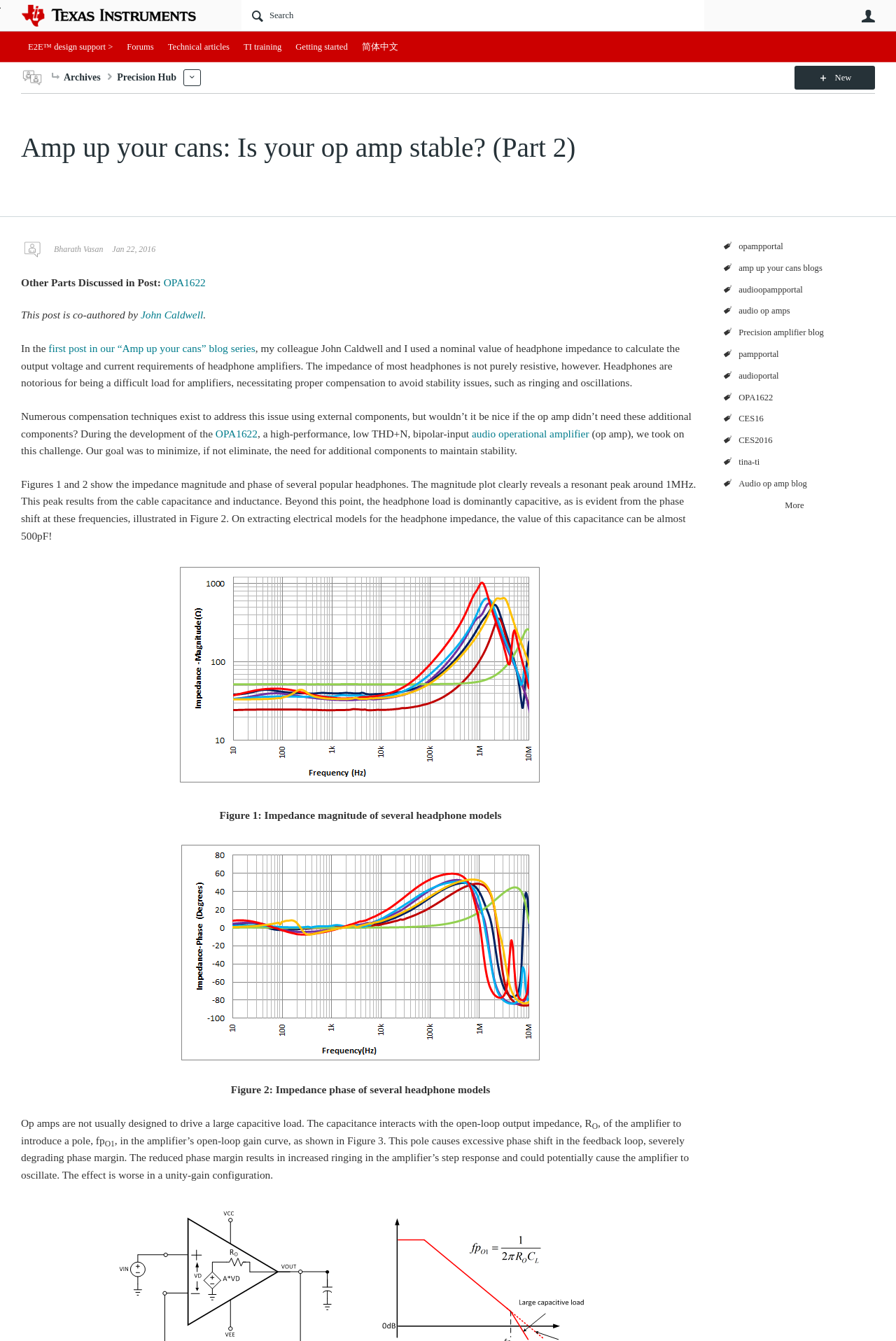What is the topic of the current blog post?
Refer to the image and provide a thorough answer to the question.

The topic of the current blog post is about op amp stability, specifically discussing how to address stability issues in headphone amplifiers. This can be inferred from the title of the blog post 'Amp up your cans: Is your op amp stable? (Part 2)' and the content of the post which talks about op amp design and compensation techniques.